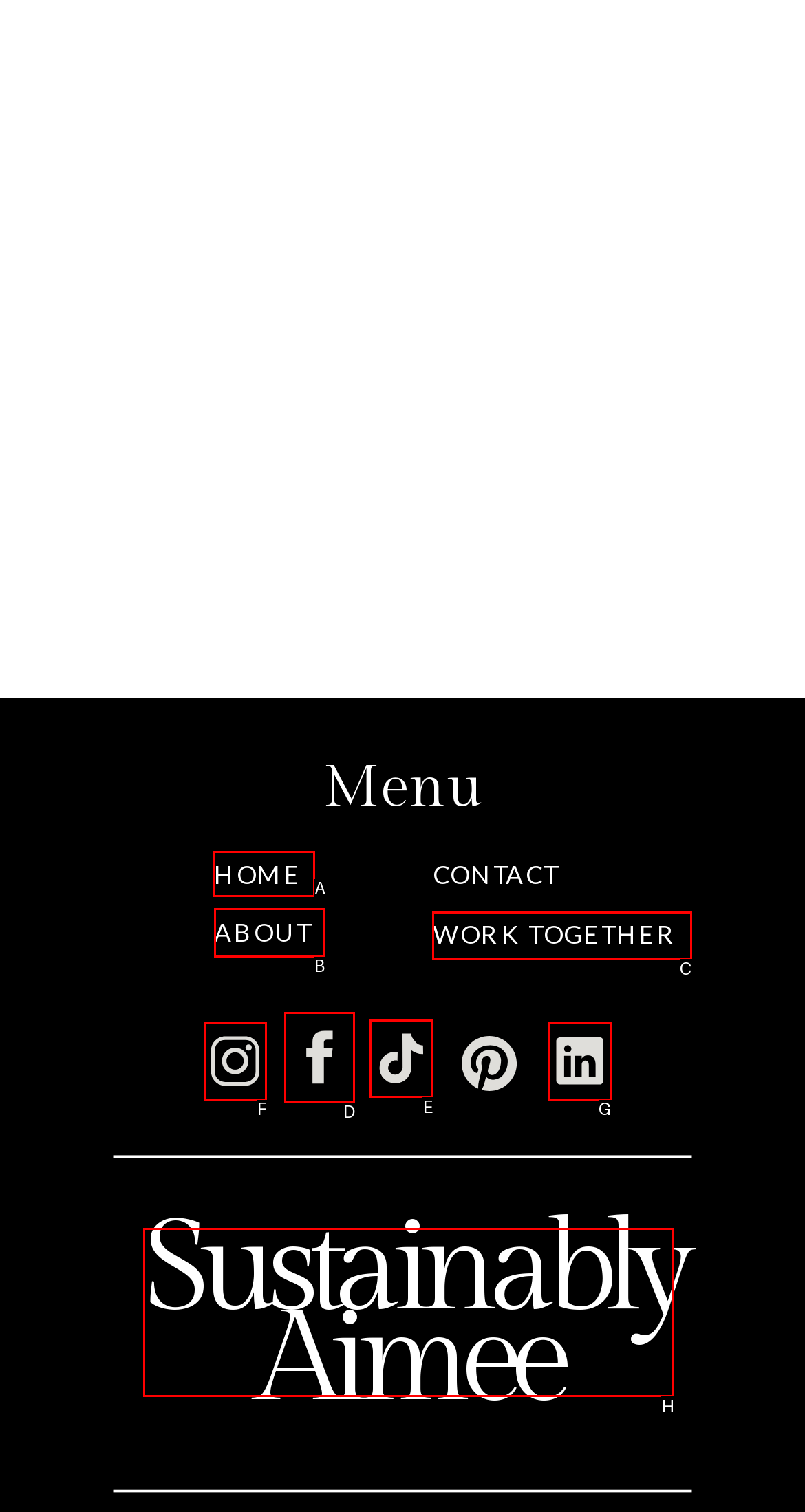Tell me the letter of the UI element I should click to accomplish the task: view the ABOUT section based on the choices provided in the screenshot.

B